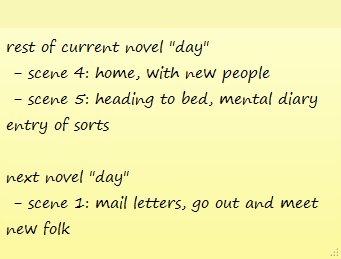Answer briefly with one word or phrase:
How many sections are in the to-do list?

Two